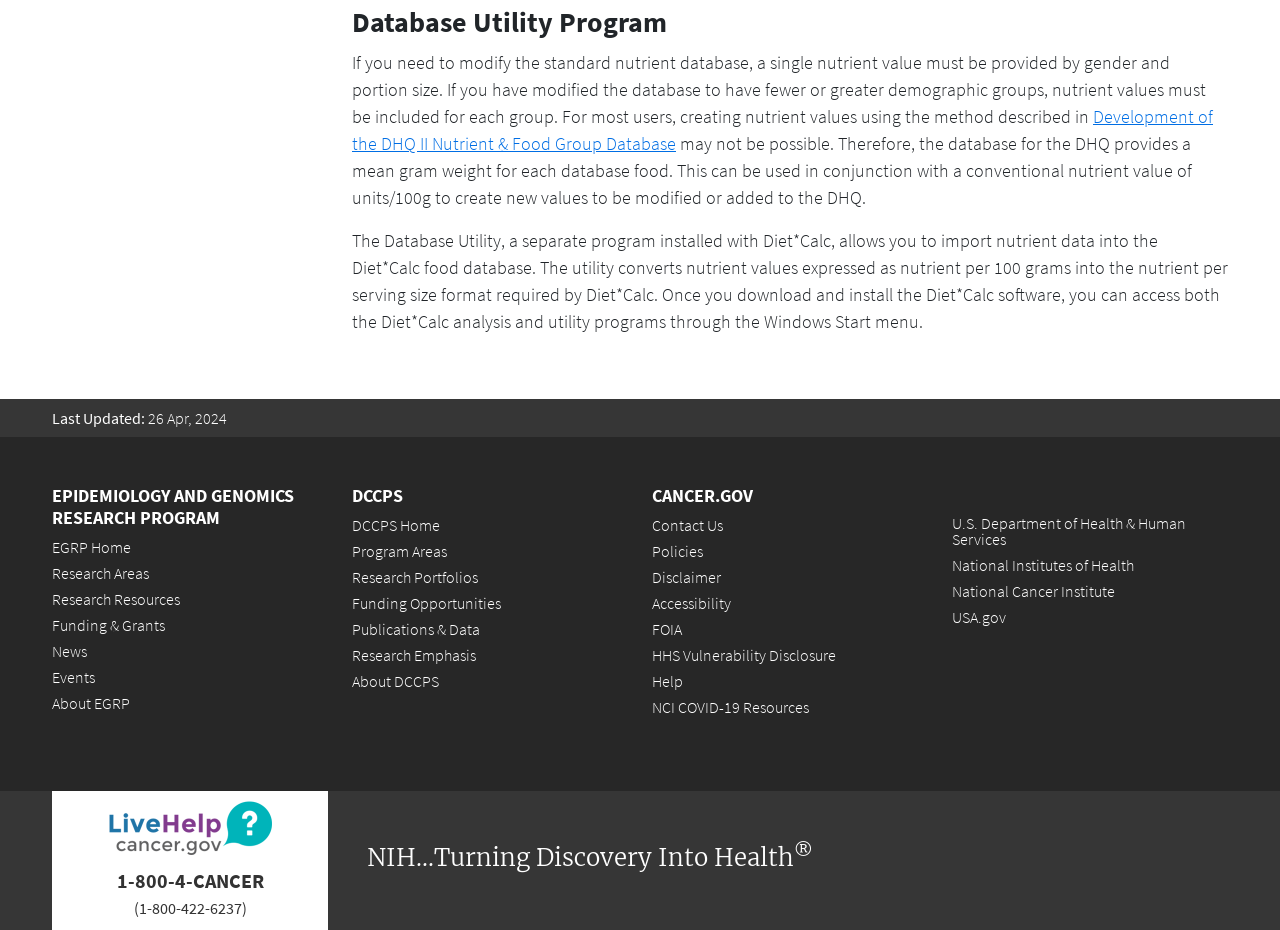Using the given element description, provide the bounding box coordinates (top-left x, top-left y, bottom-right x, bottom-right y) for the corresponding UI element in the screenshot: EGRP Home

[0.041, 0.577, 0.102, 0.598]